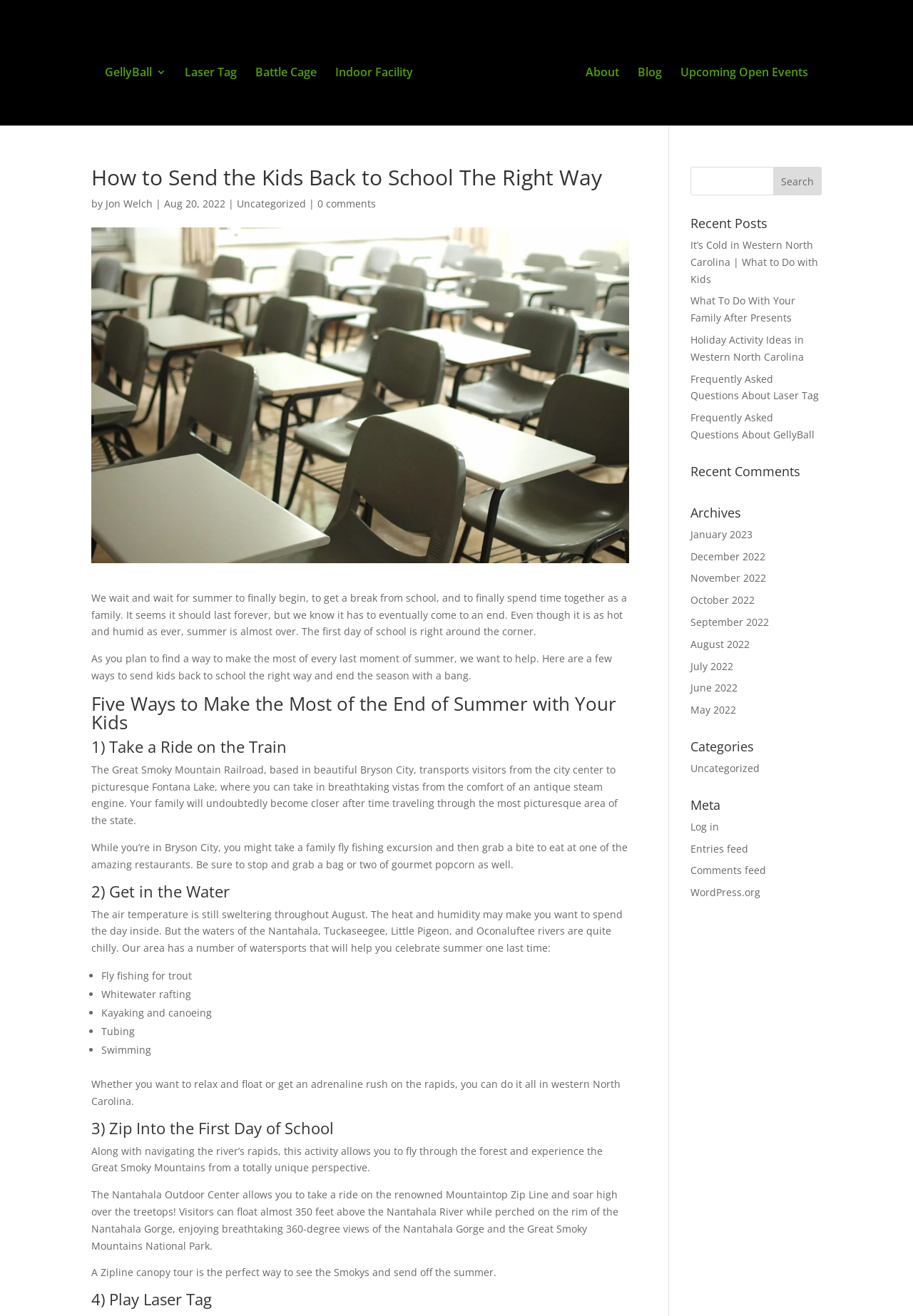Please find the bounding box coordinates of the element that must be clicked to perform the given instruction: "View the 'Recent Posts'". The coordinates should be four float numbers from 0 to 1, i.e., [left, top, right, bottom].

[0.756, 0.165, 0.9, 0.18]